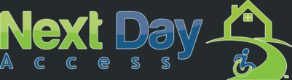Please provide a short answer using a single word or phrase for the question:
What icon accompanies the text in the logo?

Wheelchair icon